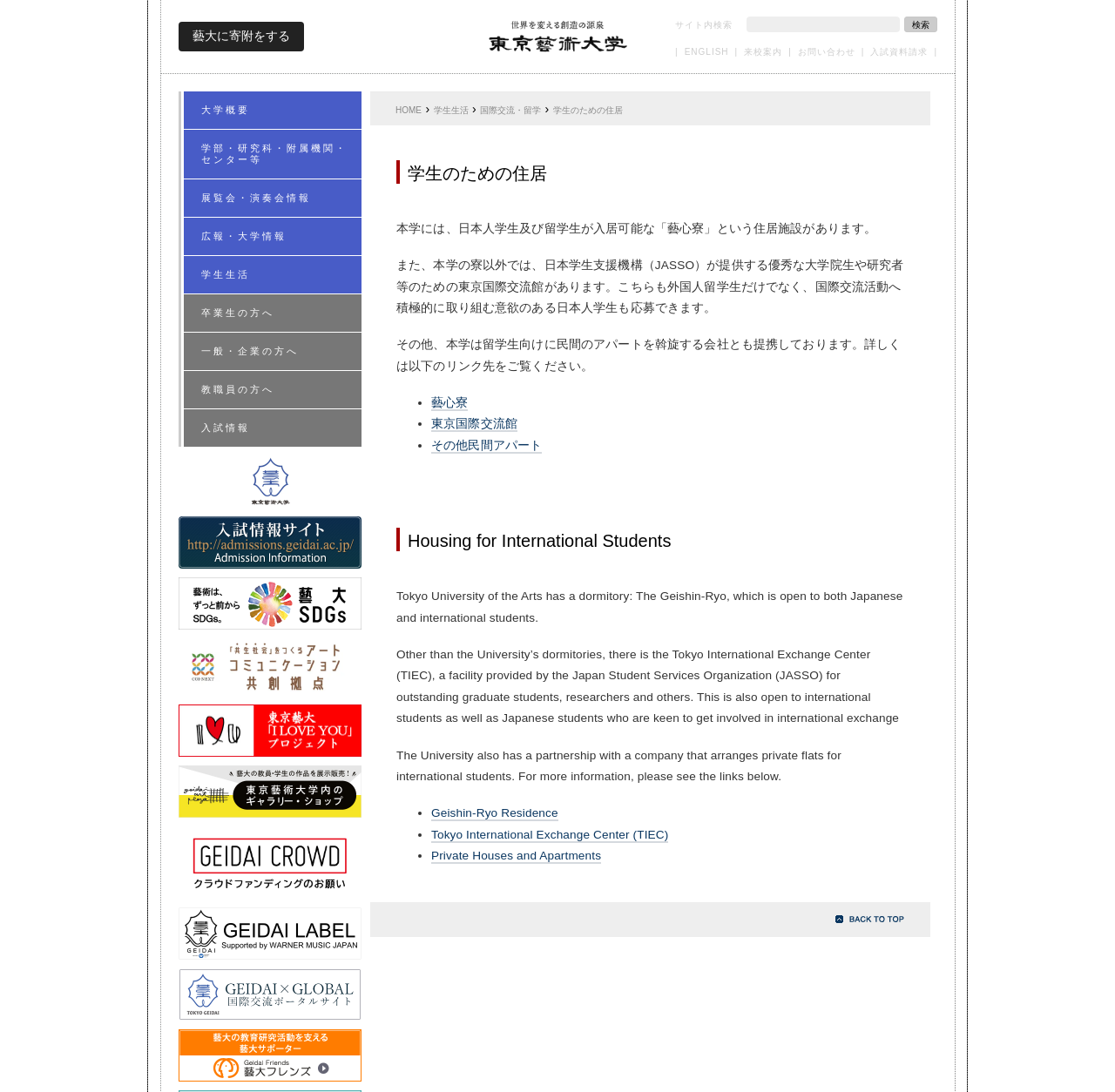Write an exhaustive caption that covers the webpage's main aspects.

This webpage is about Tokyo University of the Arts, a national comprehensive art university in Japan. At the top of the page, there are several links, including "藝大に寄附をする" (Donation to Tokyo University of the Arts), "東京藝術大学" (Tokyo University of the Arts), and a search bar with a button labeled "検索" (Search). Below the search bar, there are links to different languages, including English.

On the left side of the page, there is a menu with links to various sections of the university's website, including "大学概要" (University Overview), "学部・研究科・附属機関・センター等" (Faculties, Graduate Schools, Affiliated Institutions, and Centers), and "学生生活" (Student Life).

The main content of the page is about student housing, with a heading "学生のための住居" (Housing for Students). There are three paragraphs of text explaining the university's dormitory, the Geishin-Ryo, which is open to both Japanese and international students, as well as other housing options, including the Tokyo International Exchange Center and private apartments arranged by a partner company. Below the text, there are three links to more information about each housing option.

On the right side of the page, there is a section with links to various university resources, including "SDGs" (Sustainable Development Goals), "共創の場" (Co-creation Space), and "藝大アートプラザ" (Geidai Art Plaza).

At the bottom of the page, there is a section with links to other university websites, including the English version of the website.